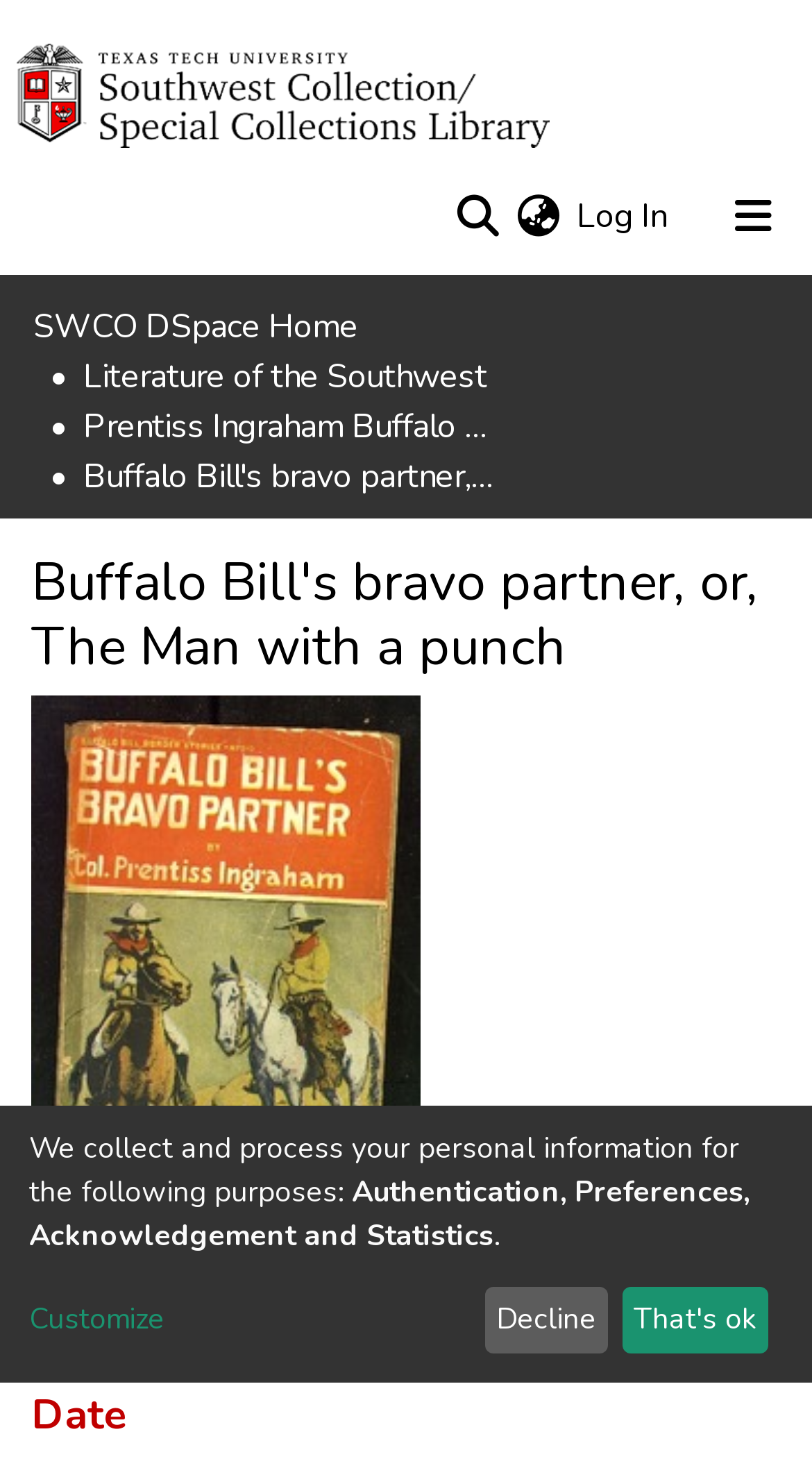What is the language of the webpage? Observe the screenshot and provide a one-word or short phrase answer.

English